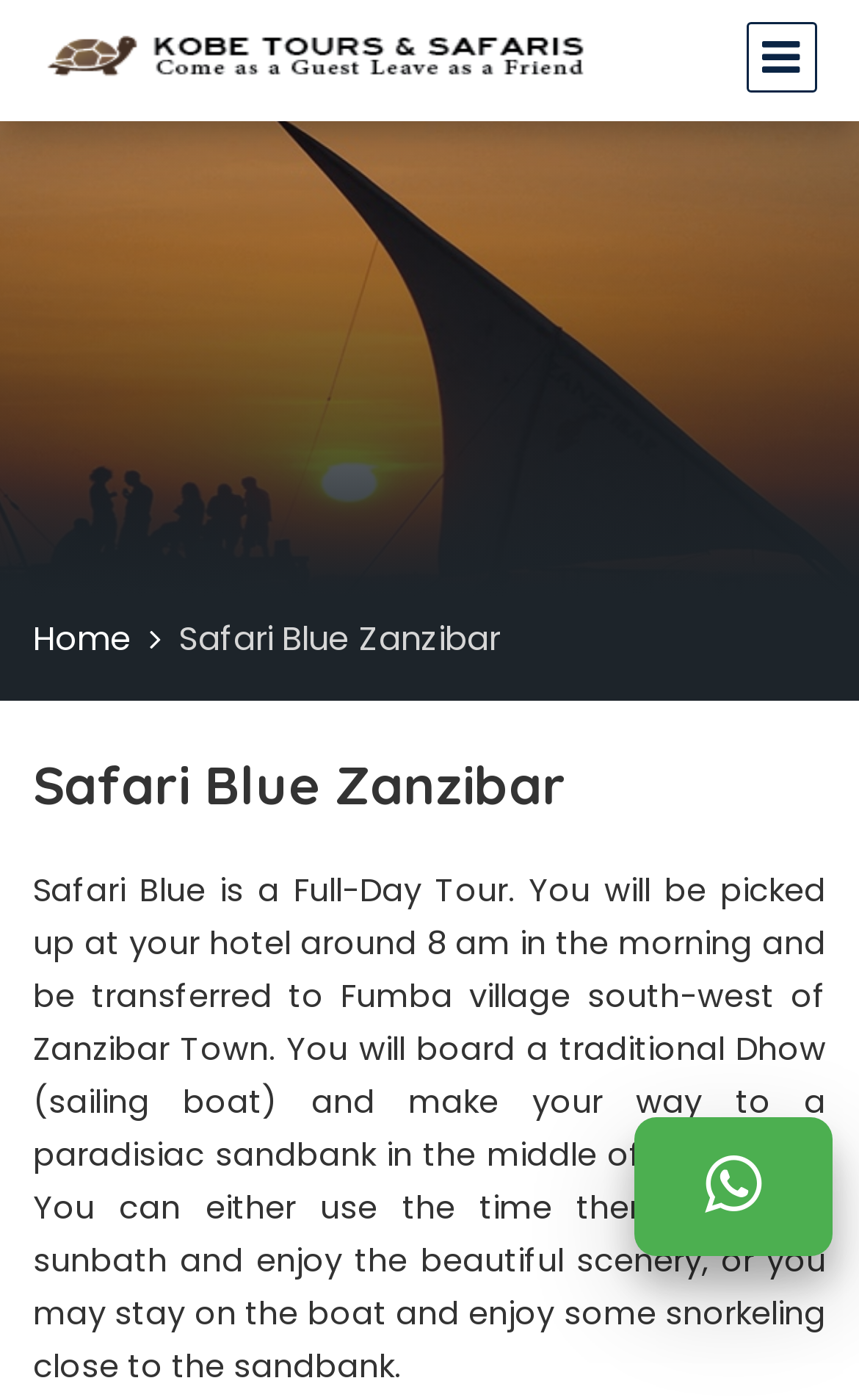Respond to the question with just a single word or phrase: 
What can you do on the sandbank?

Relax, sunbath, snorkeling